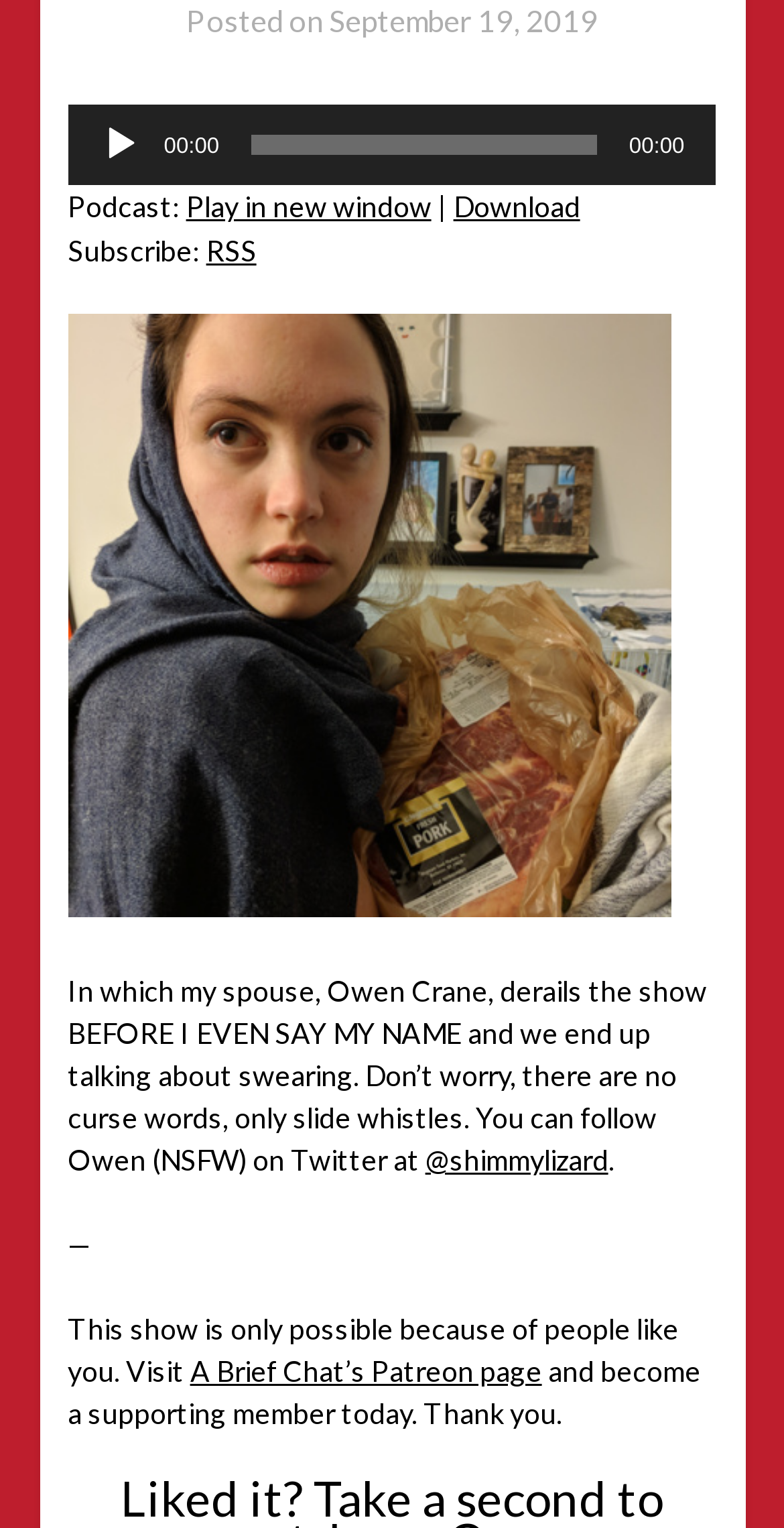Locate the bounding box coordinates of the element to click to perform the following action: 'Download the podcast'. The coordinates should be given as four float values between 0 and 1, in the form of [left, top, right, bottom].

[0.578, 0.124, 0.74, 0.146]